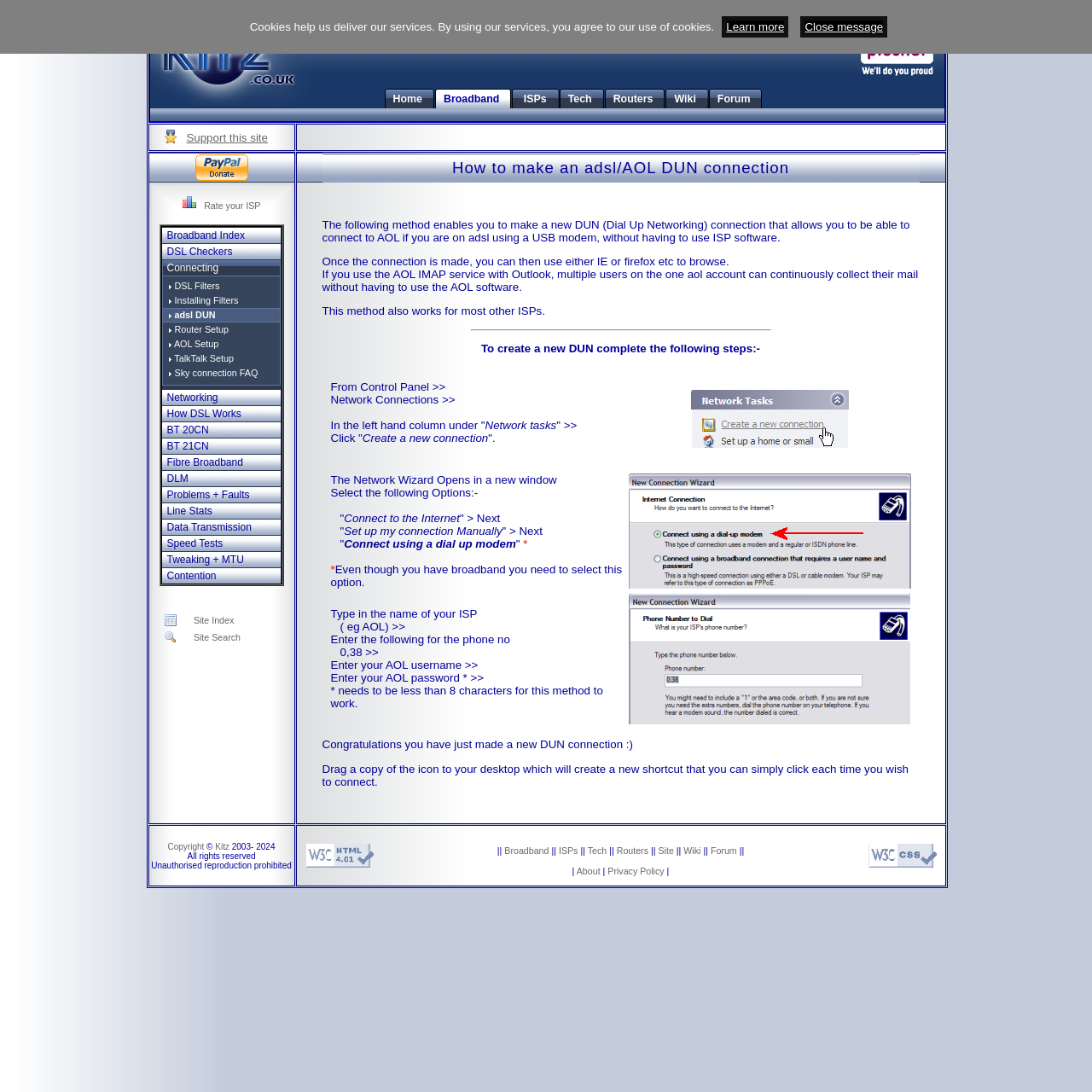Could you determine the bounding box coordinates of the clickable element to complete the instruction: "Support this site"? Provide the coordinates as four float numbers between 0 and 1, i.e., [left, top, right, bottom].

[0.171, 0.12, 0.245, 0.132]